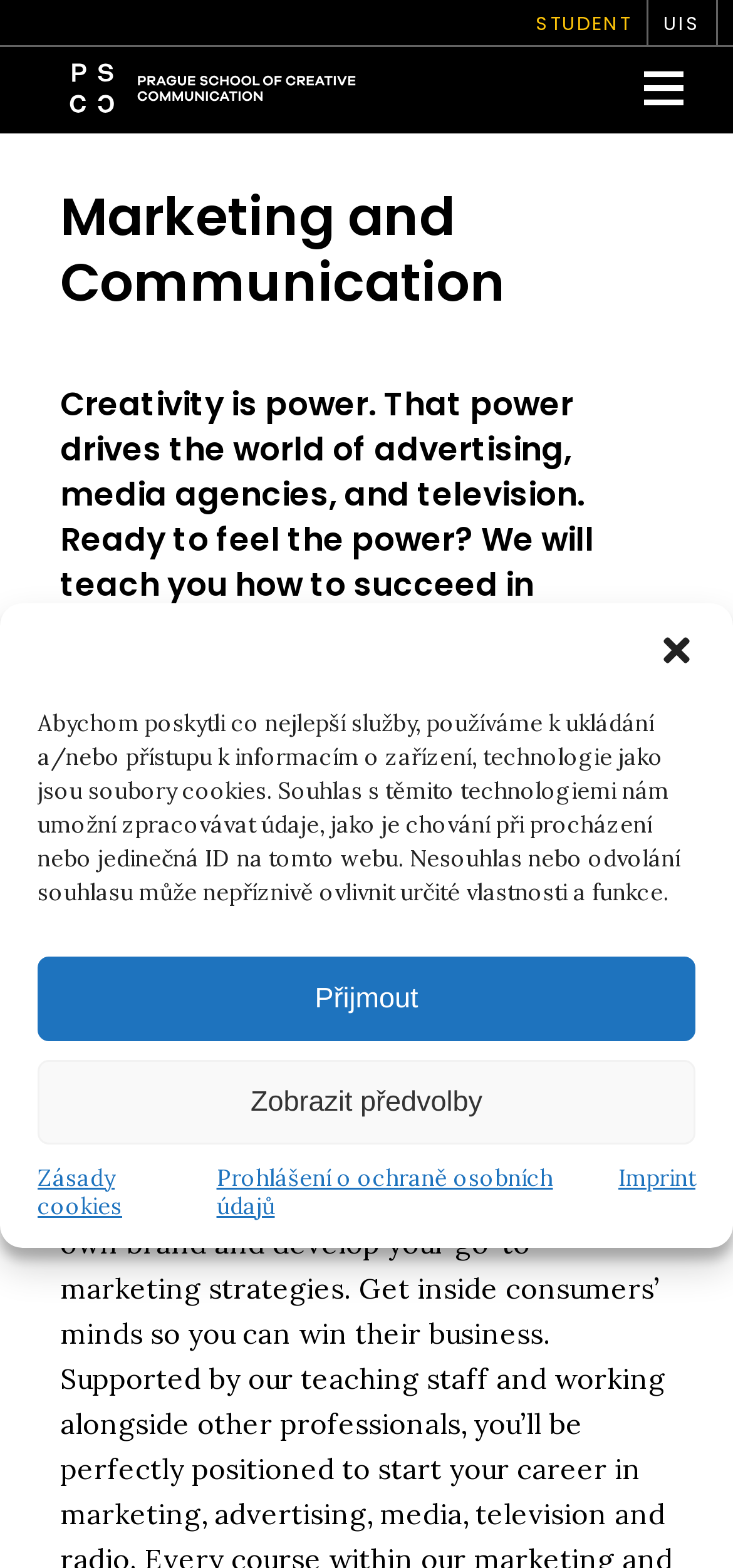What is the main focus of the school?
Using the visual information, respond with a single word or phrase.

Creative Communication